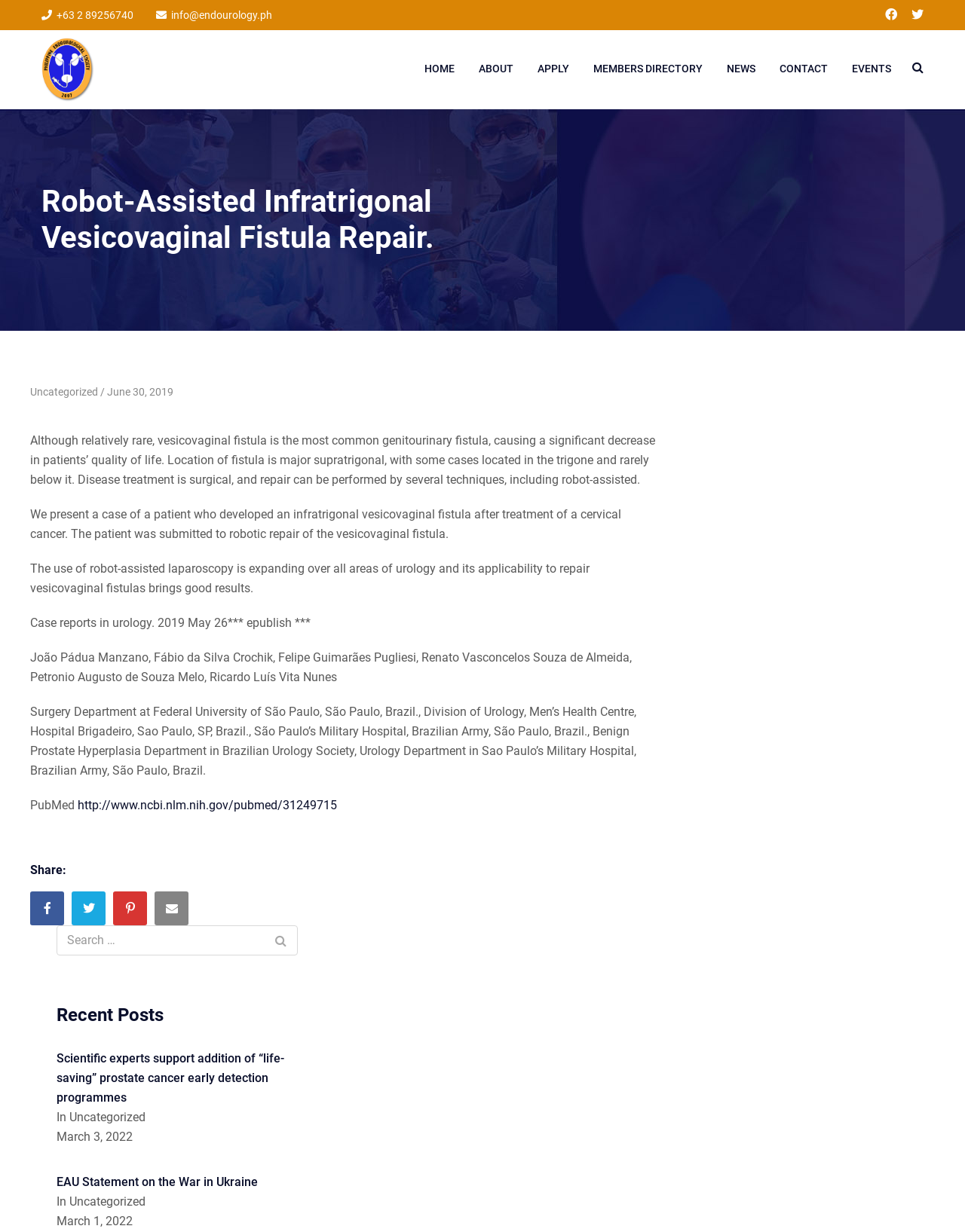How many recent posts are listed on the webpage?
Examine the webpage screenshot and provide an in-depth answer to the question.

I looked at the recent posts section of the webpage, which is usually located at the bottom of the page. I found two recent post links, each with a title and a date.